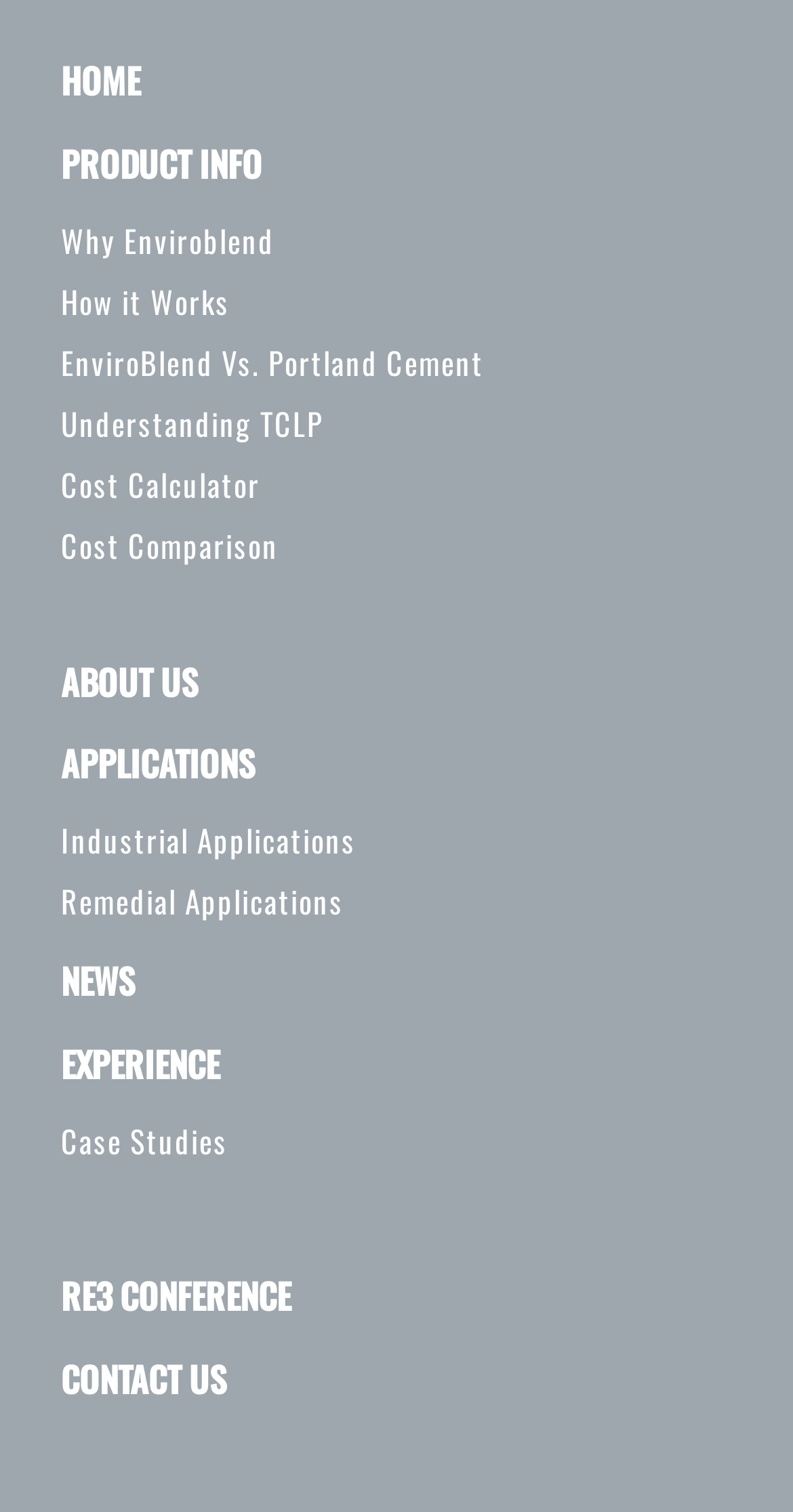Answer the following in one word or a short phrase: 
What is the last main category?

CONTACT US